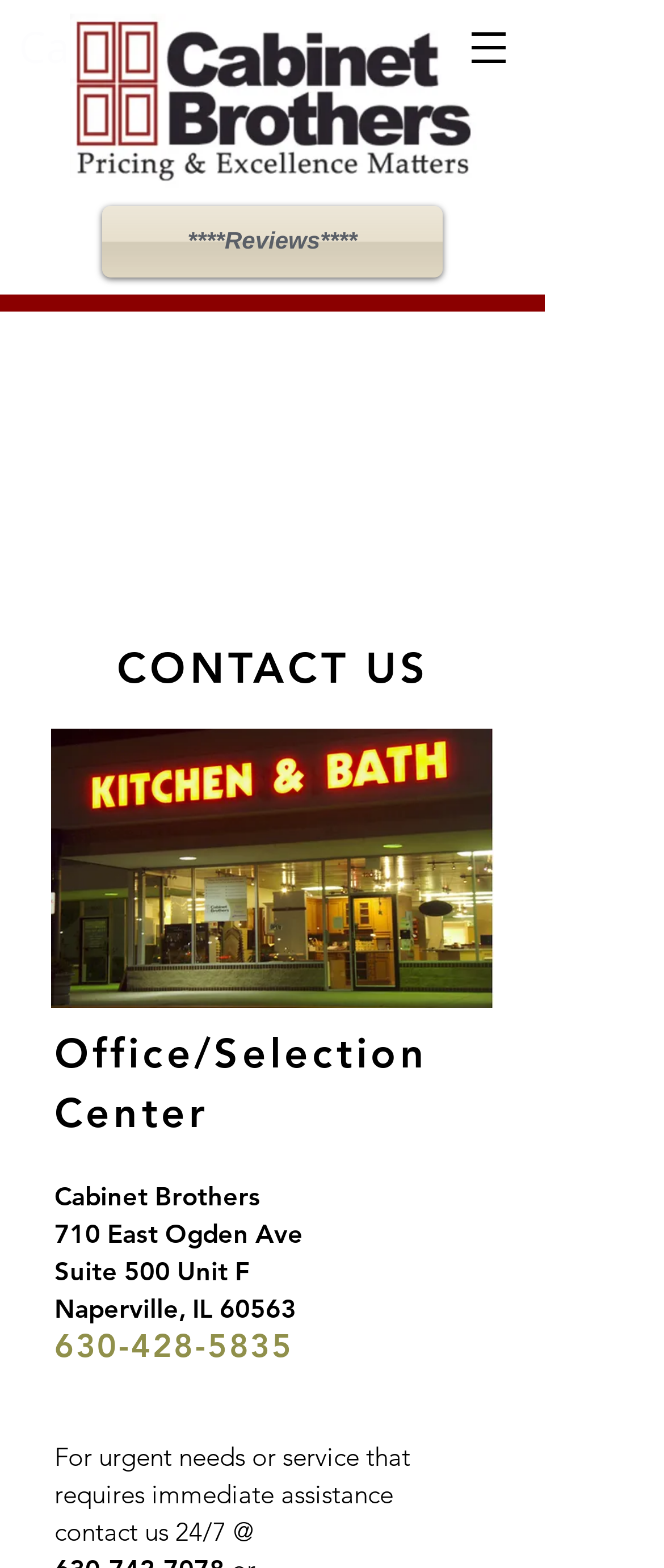What type of business is Cabinet Brothers?
Using the image as a reference, give a one-word or short phrase answer.

Kitchen and bath remodeling